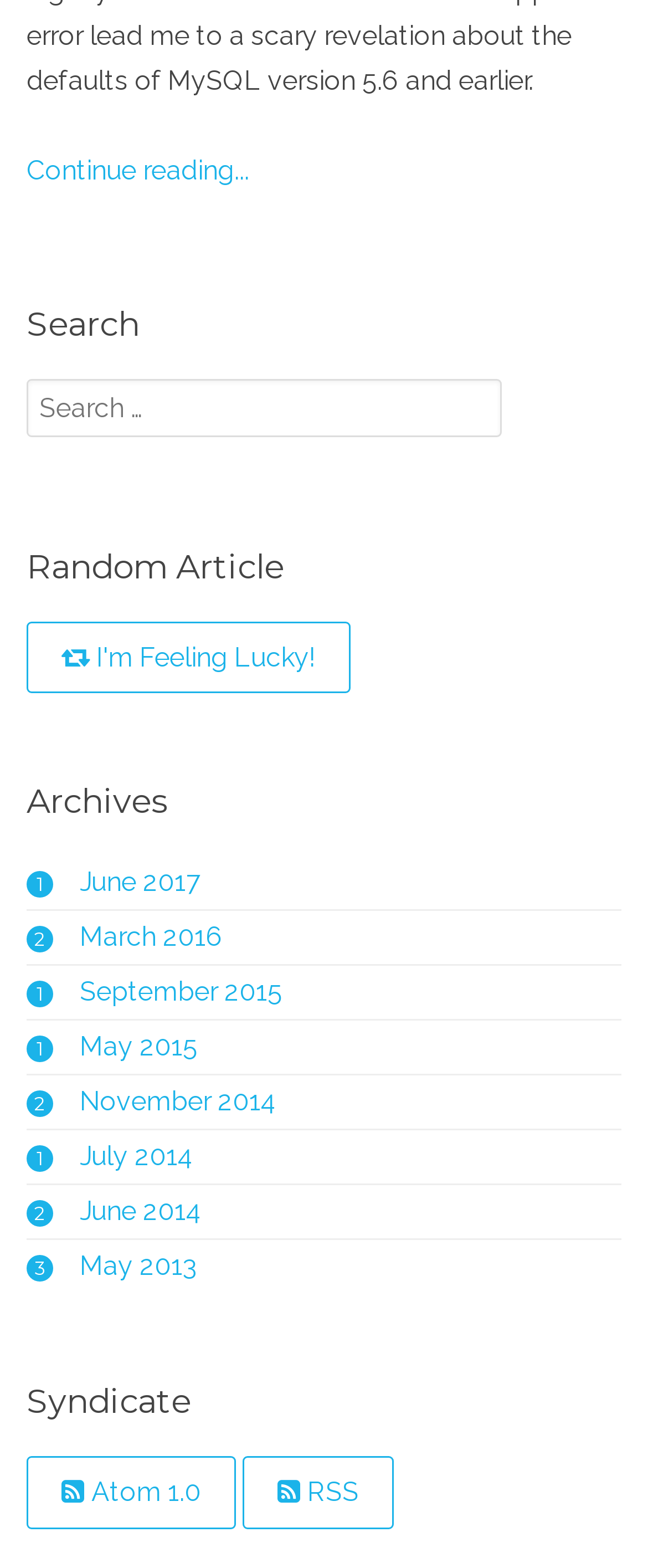Highlight the bounding box coordinates of the region I should click on to meet the following instruction: "check Events & Exhibitions".

None